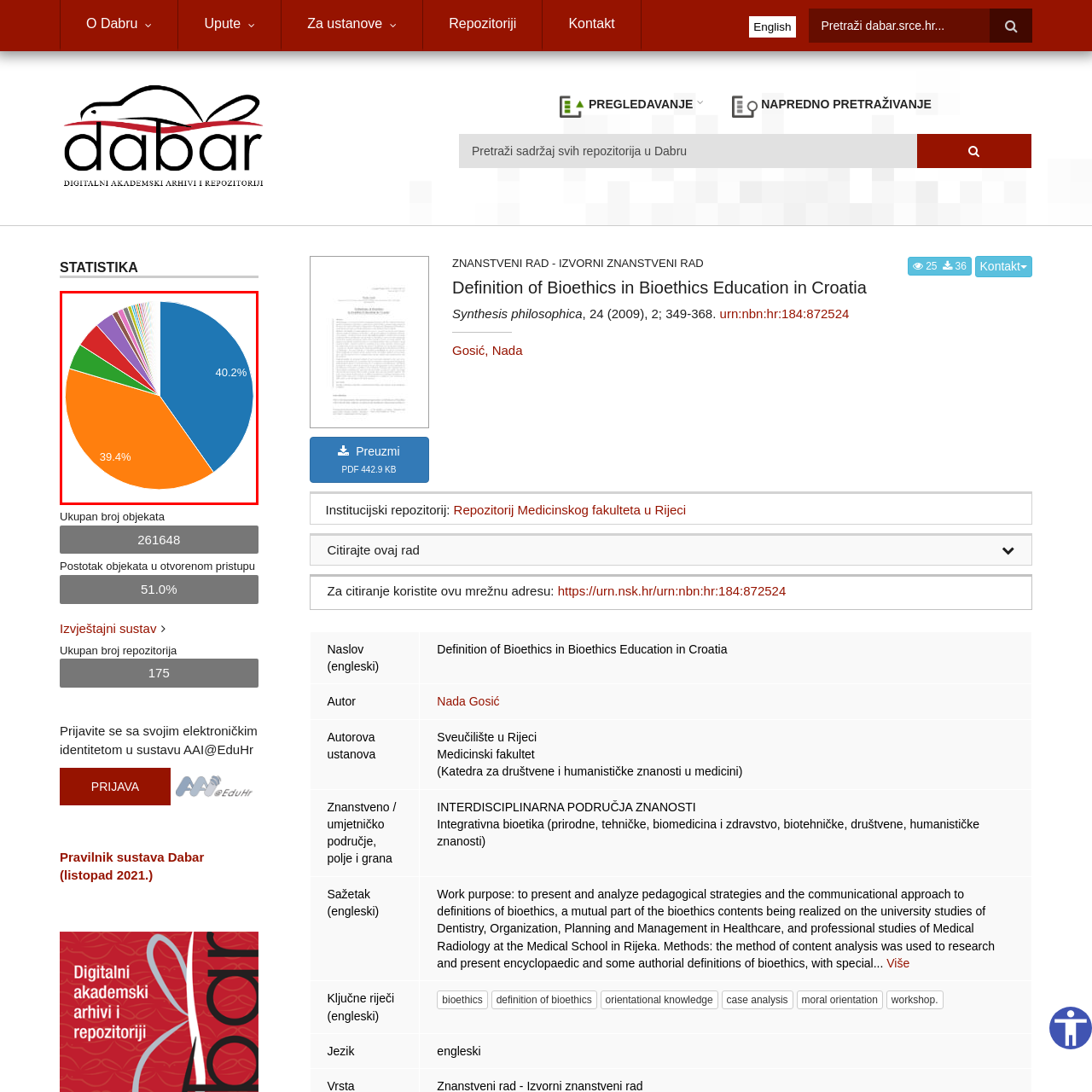What is the purpose of this statistical graphic?
Carefully analyze the image within the red bounding box and give a comprehensive response to the question using details from the image.

The primary objective of this statistical graphic is to provide a clear visual representation of the distribution of various object types stored in a repository, allowing users to quickly grasp the proportions of different categories present.